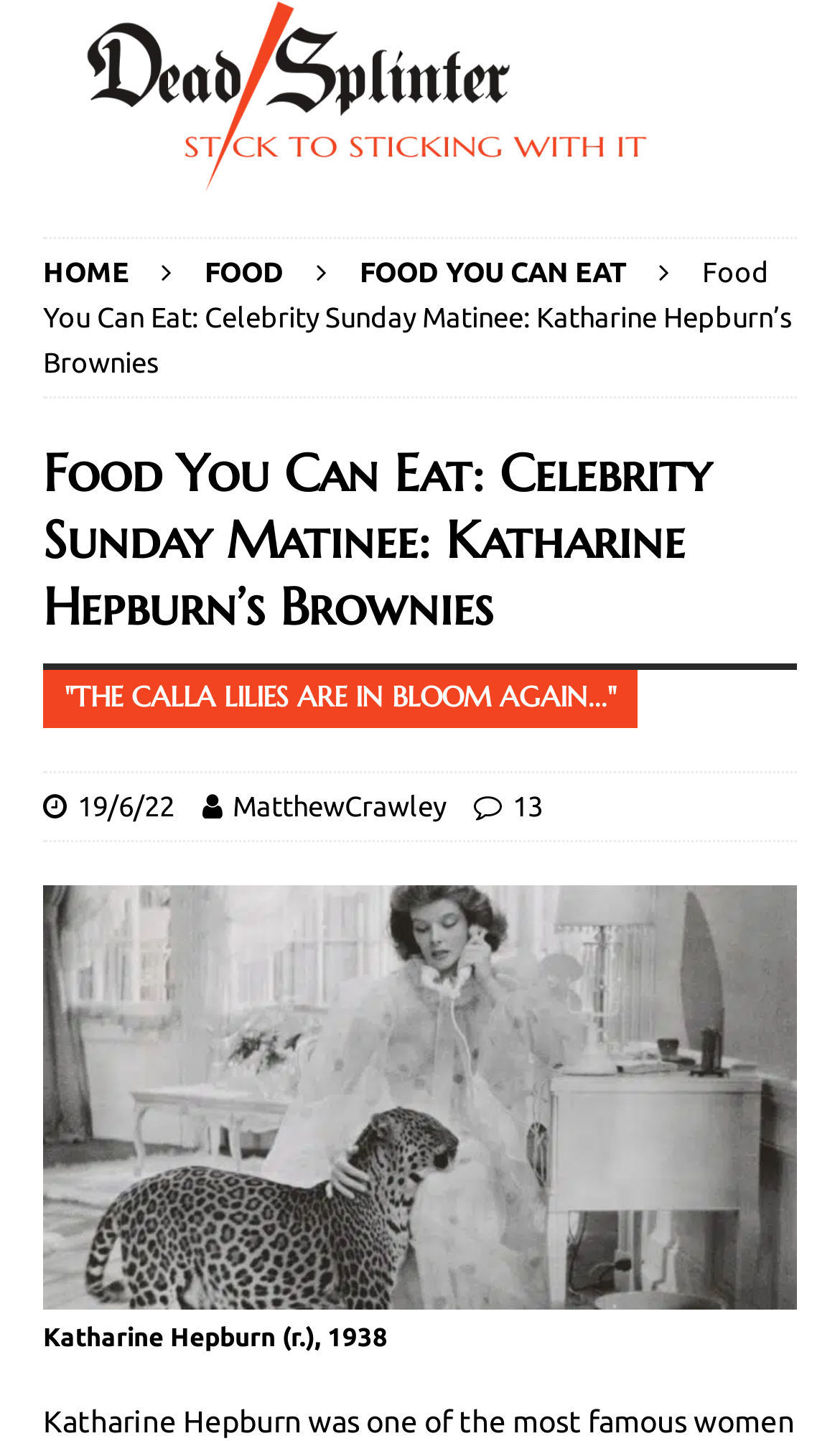With reference to the image, please provide a detailed answer to the following question: How many comments are there on the article?

By looking at the link with the text '13', we can determine that there are 13 comments on the article.